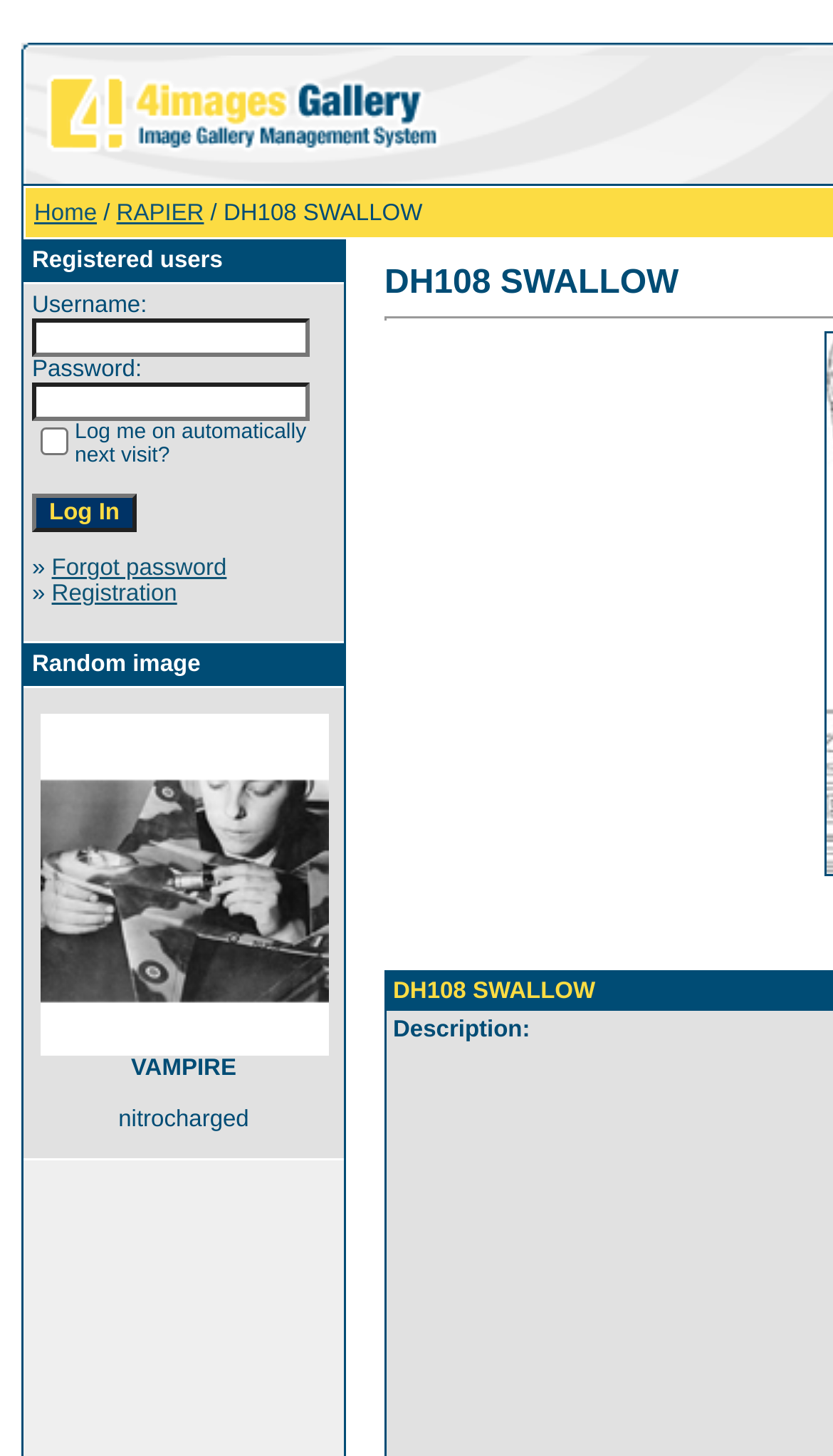Please identify the bounding box coordinates of the element I should click to complete this instruction: 'Click the Log In button'. The coordinates should be given as four float numbers between 0 and 1, like this: [left, top, right, bottom].

[0.038, 0.339, 0.164, 0.365]